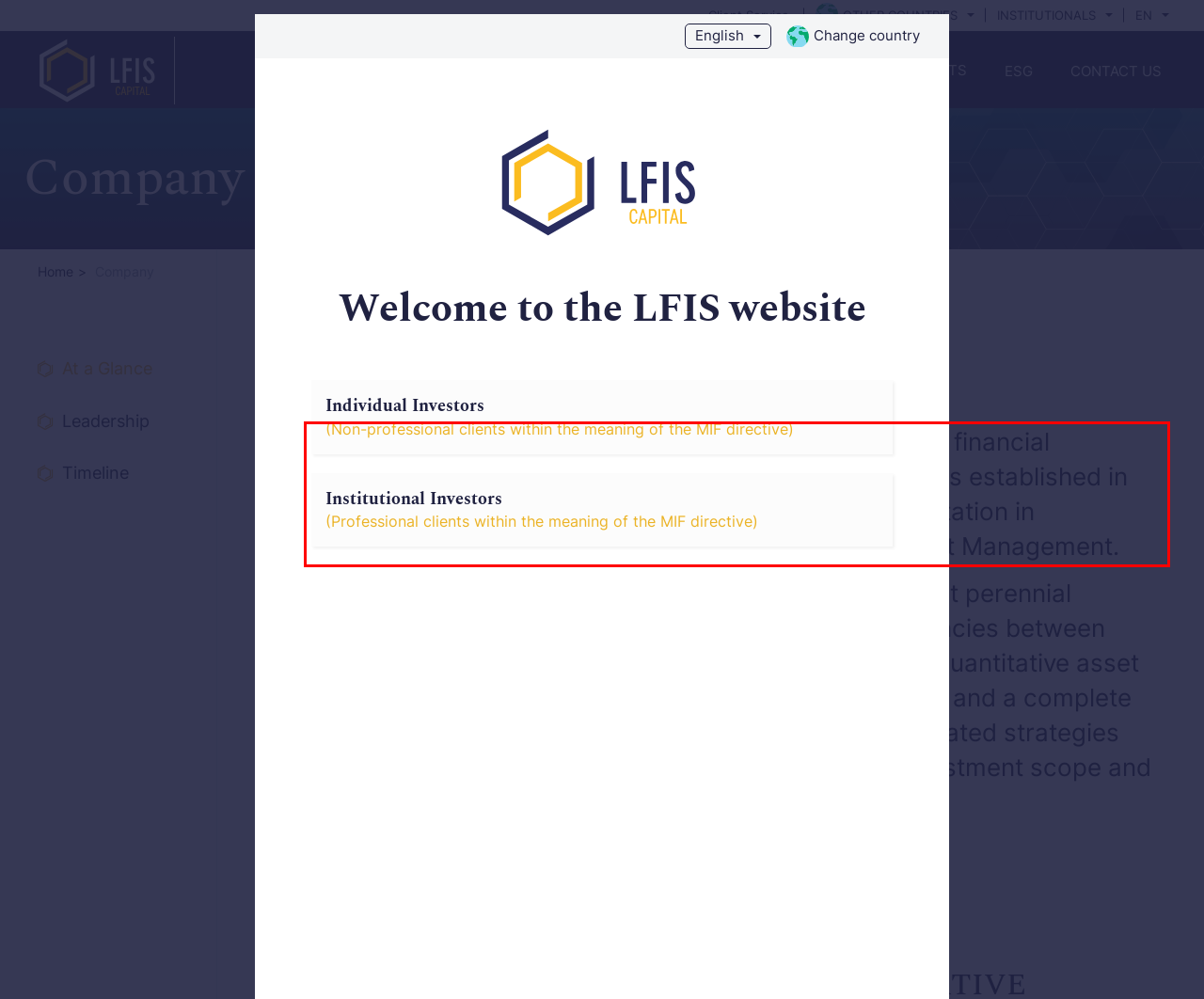Analyze the webpage screenshot and use OCR to recognize the text content in the red bounding box.

LFIS Capital is a quantitative asset manager with strong financial engineering and derivatives expertise. The company was established in 2013 and headquartered in Paris, with a sales representation in Canada, Montreal. It is an affiliate of Walter Global Asset Management.